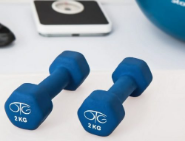What is the purpose of the exercise mat?
Based on the image, give a one-word or short phrase answer.

For fitness or workout